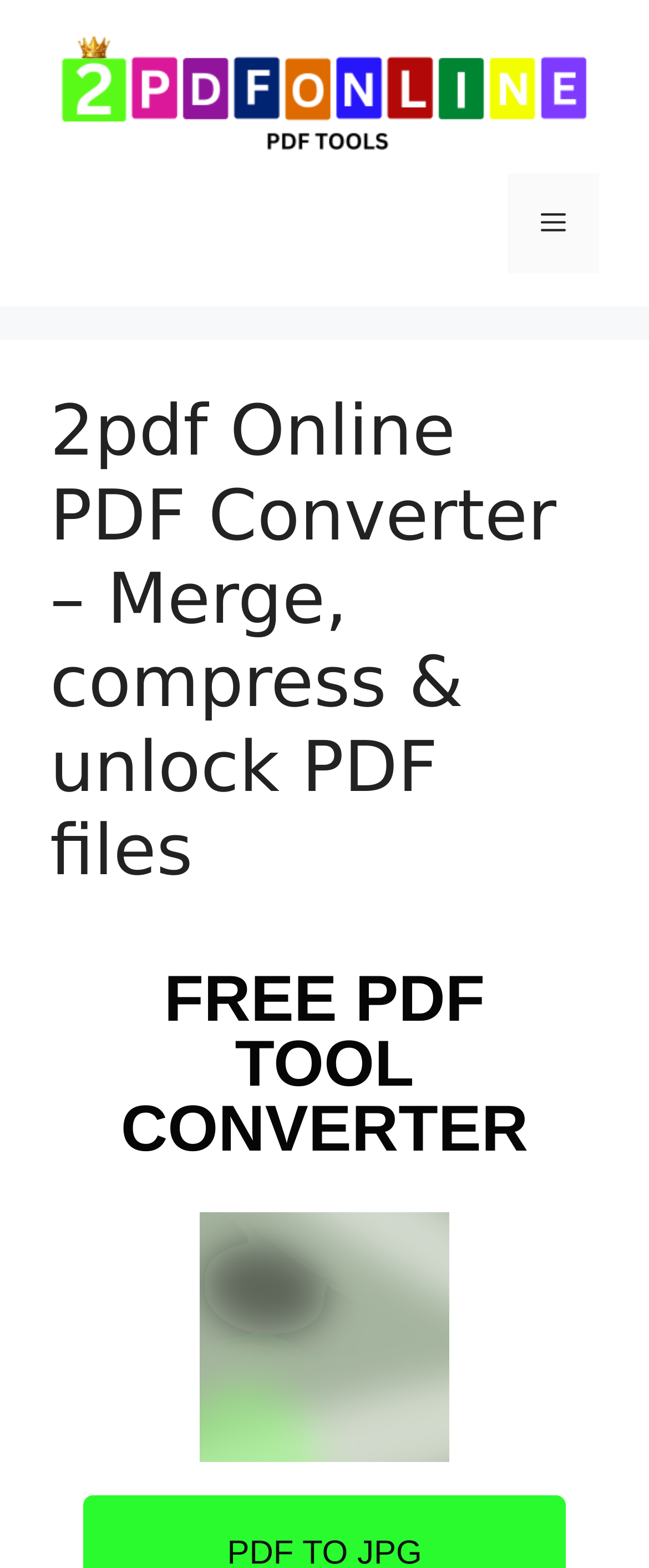Using the description "alt="Pdf to jpg converter"", predict the bounding box of the relevant HTML element.

[0.308, 0.773, 0.692, 0.932]